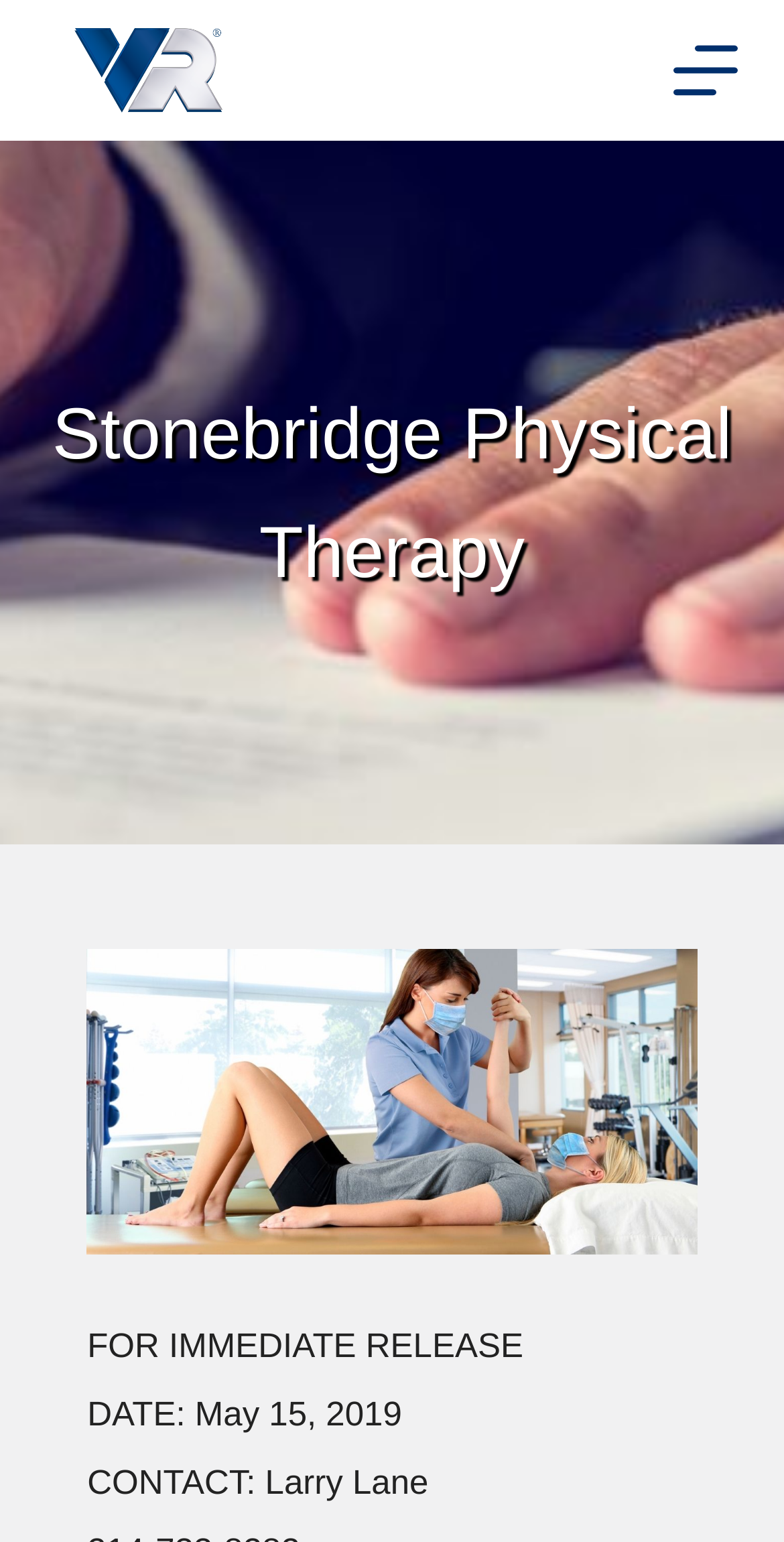Using the image as a reference, answer the following question in as much detail as possible:
What is the purpose of the button at the top right corner?

I found the answer by looking at the button element with the text 'Open off canvas' which is located at the top right corner of the webpage.